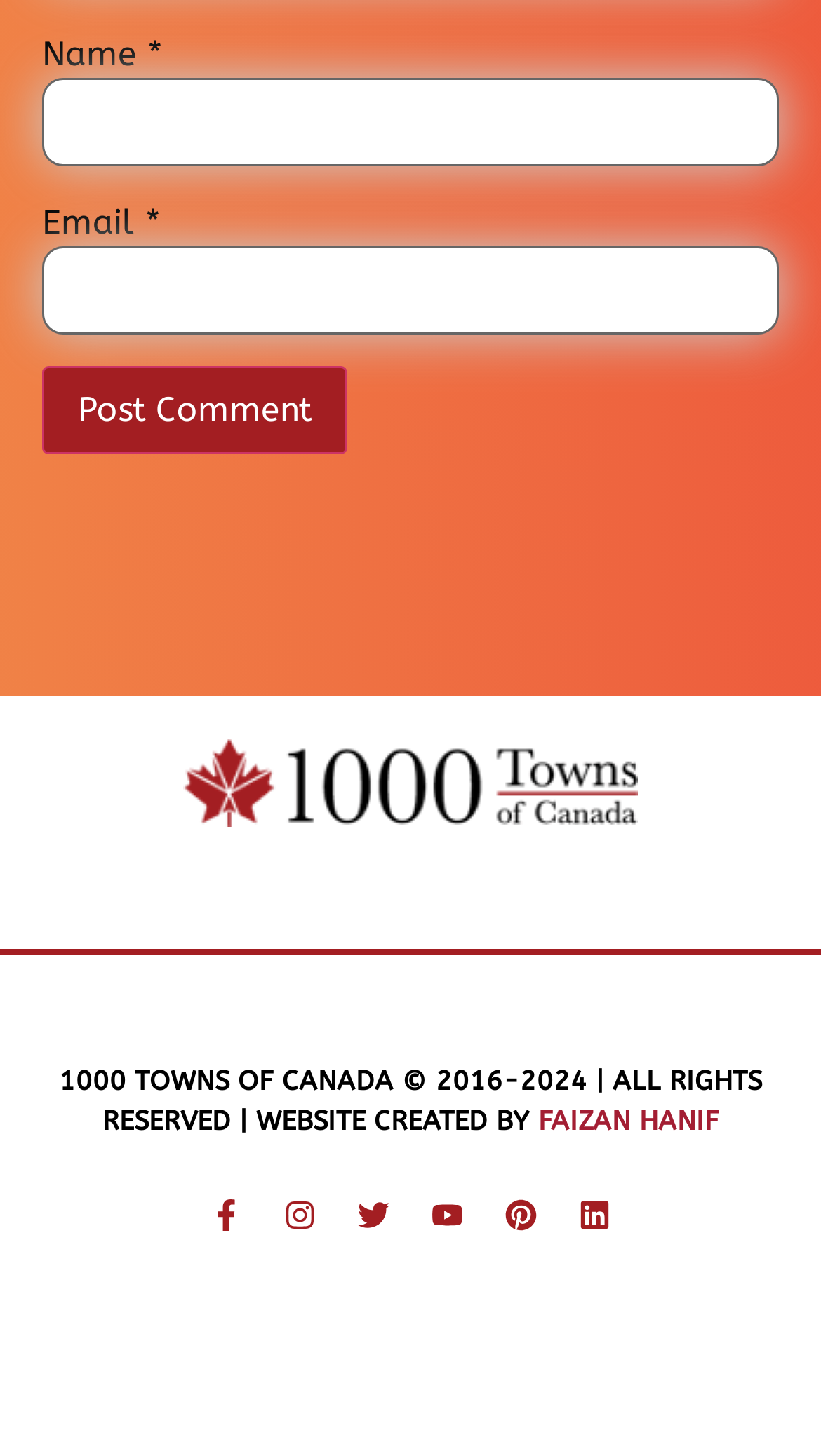Pinpoint the bounding box coordinates of the clickable area necessary to execute the following instruction: "Visit Facebook page". The coordinates should be given as four float numbers between 0 and 1, namely [left, top, right, bottom].

[0.237, 0.812, 0.314, 0.856]